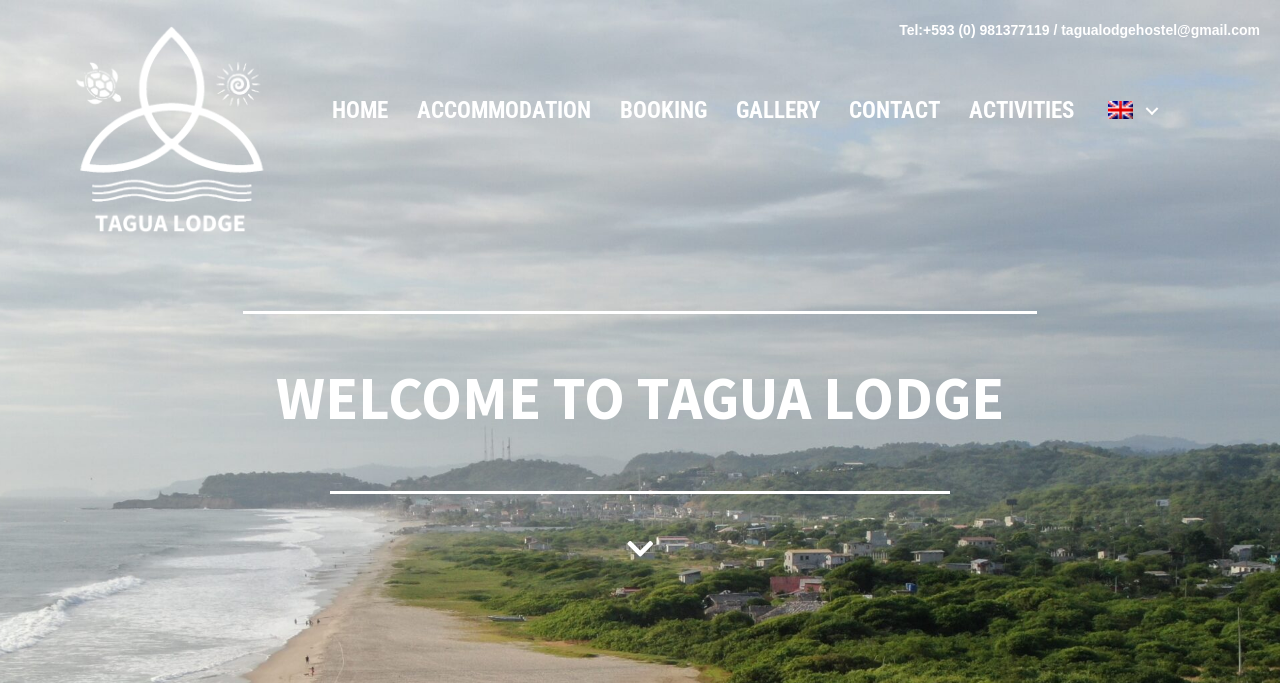Based on the image, provide a detailed and complete answer to the question: 
What is the name of the navigation menu?

I found the navigation menu by looking at the top-center of the webpage, where there is a navigation element with the text 'Menu'.